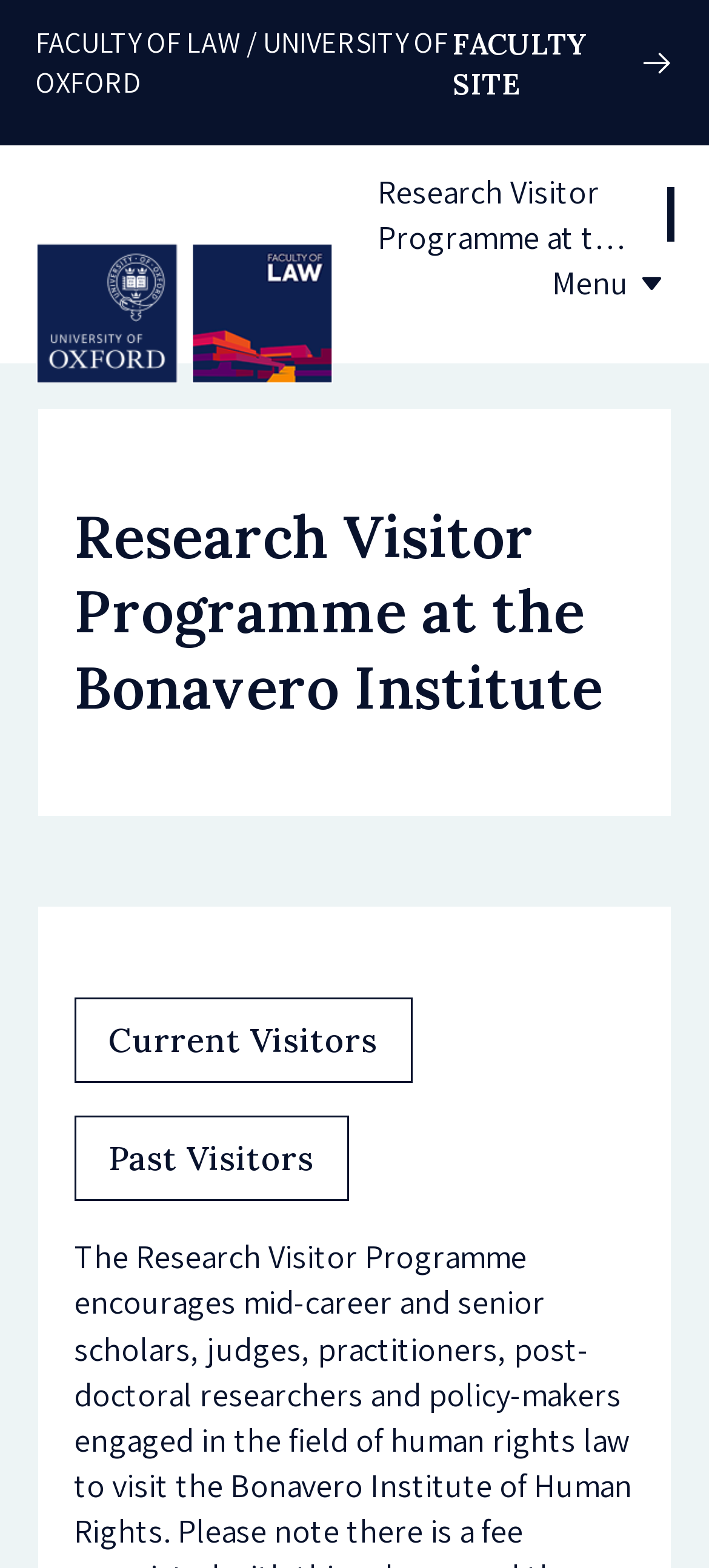Please answer the following question as detailed as possible based on the image: 
How many main navigation links are there?

I counted the number of main navigation links by looking at the links 'Events', 'News', and 'People' which are located at the top of the page, indicating the main navigation categories.